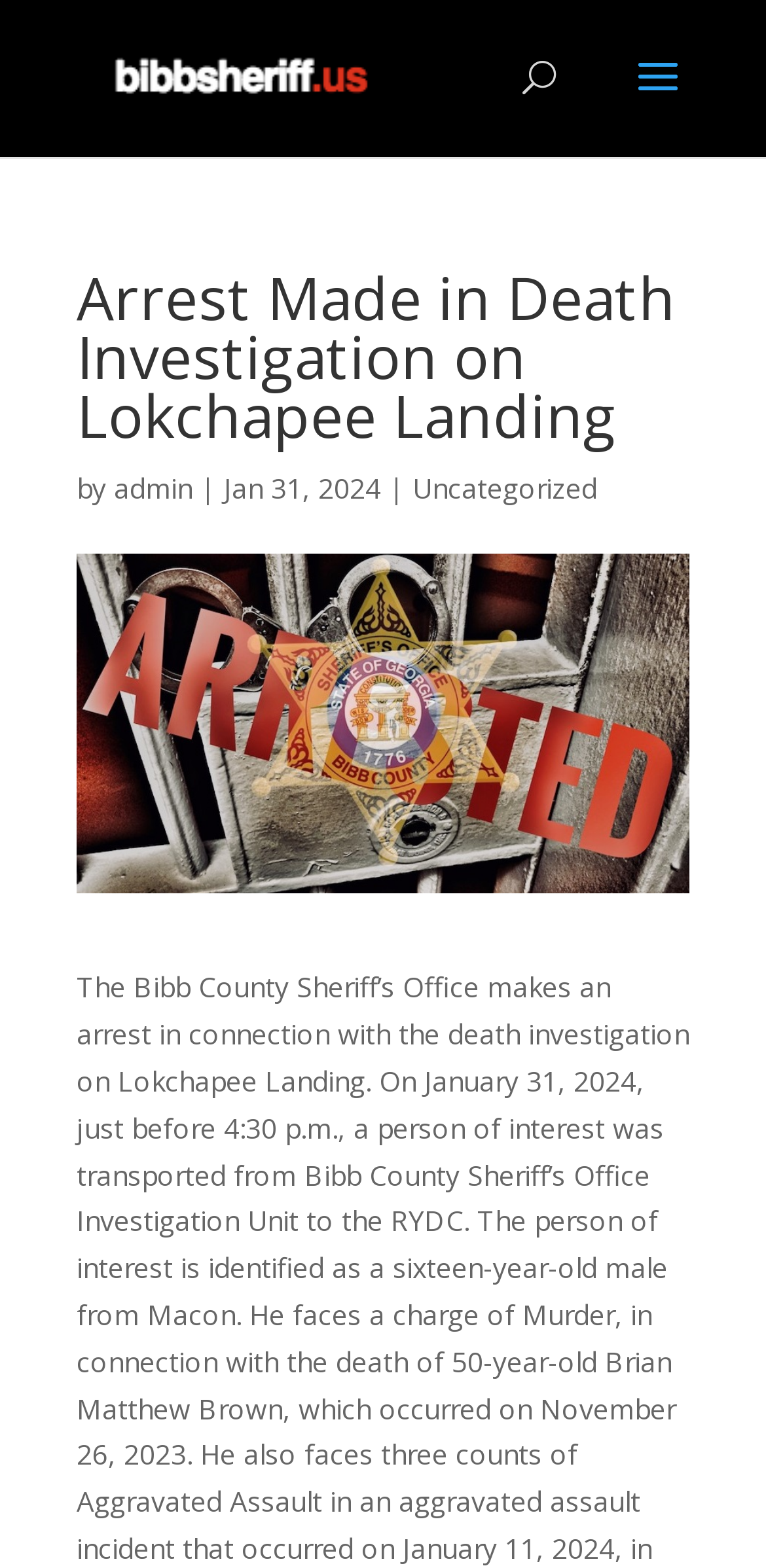Please answer the following question using a single word or phrase: Is there a search function on the webpage?

Yes